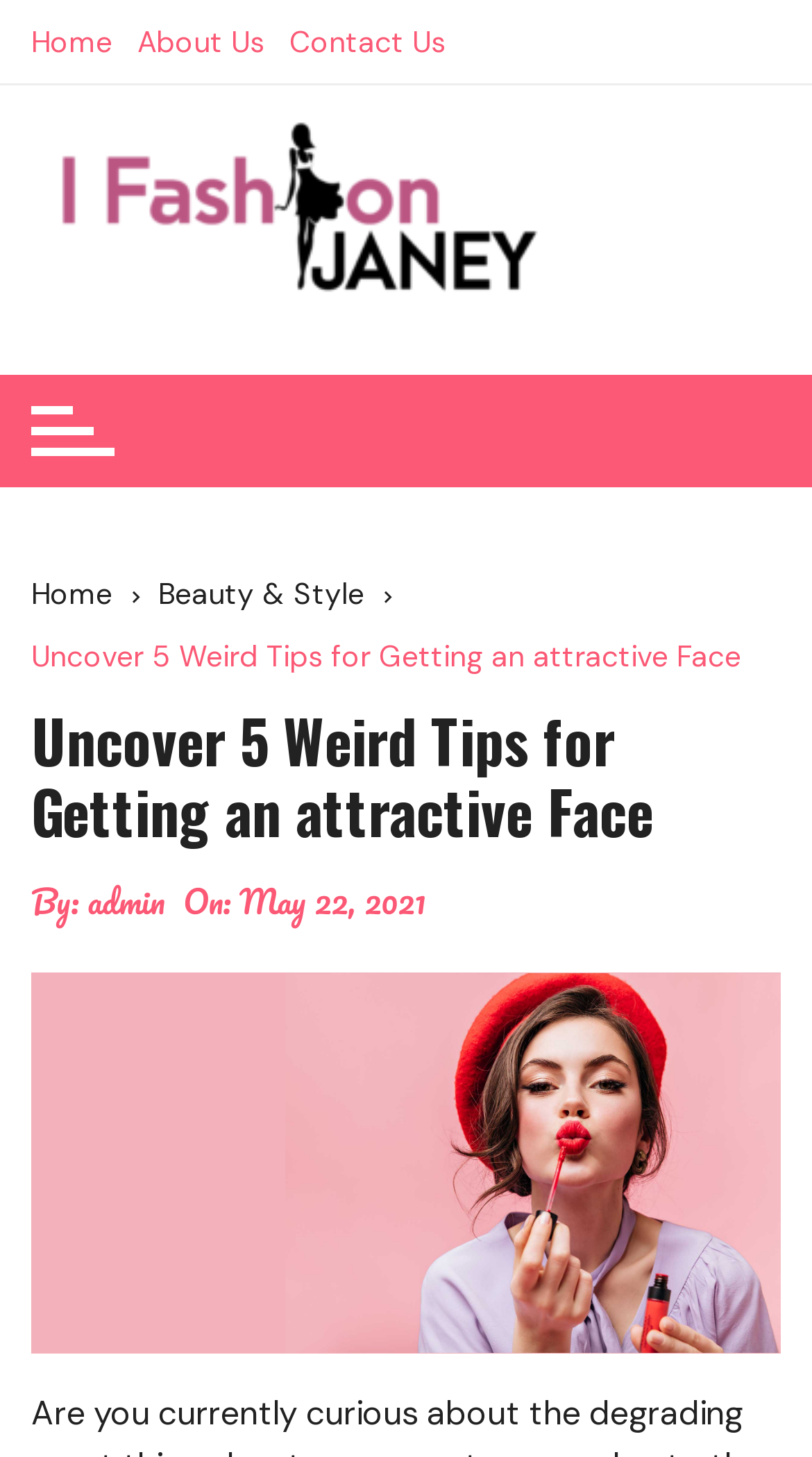Please find the bounding box for the following UI element description. Provide the coordinates in (top-left x, top-left y, bottom-right x, bottom-right y) format, with values between 0 and 1: About Us

[0.169, 0.0, 0.346, 0.057]